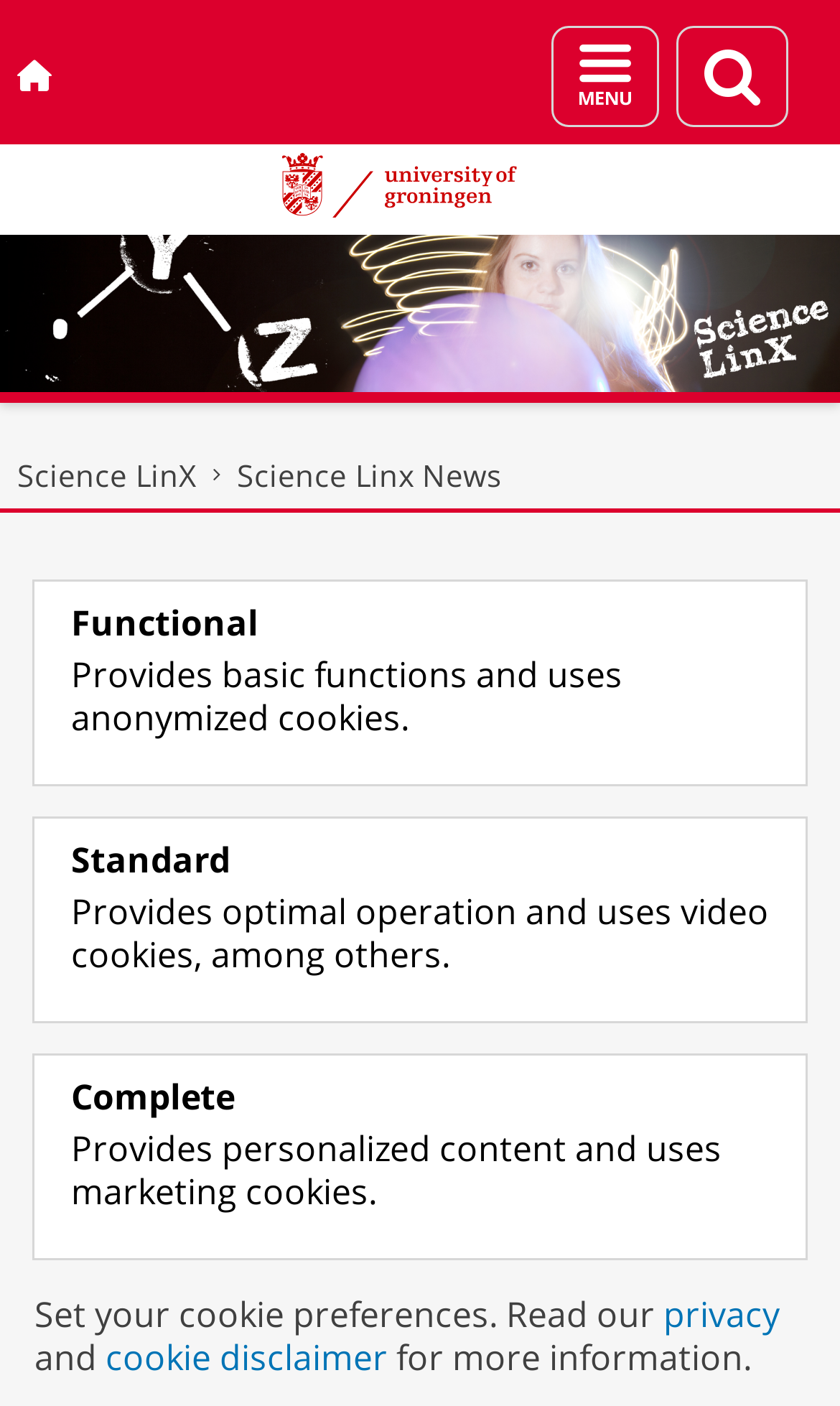What is the date mentioned in the article?
Observe the image and answer the question with a one-word or short phrase response.

09 June 2015